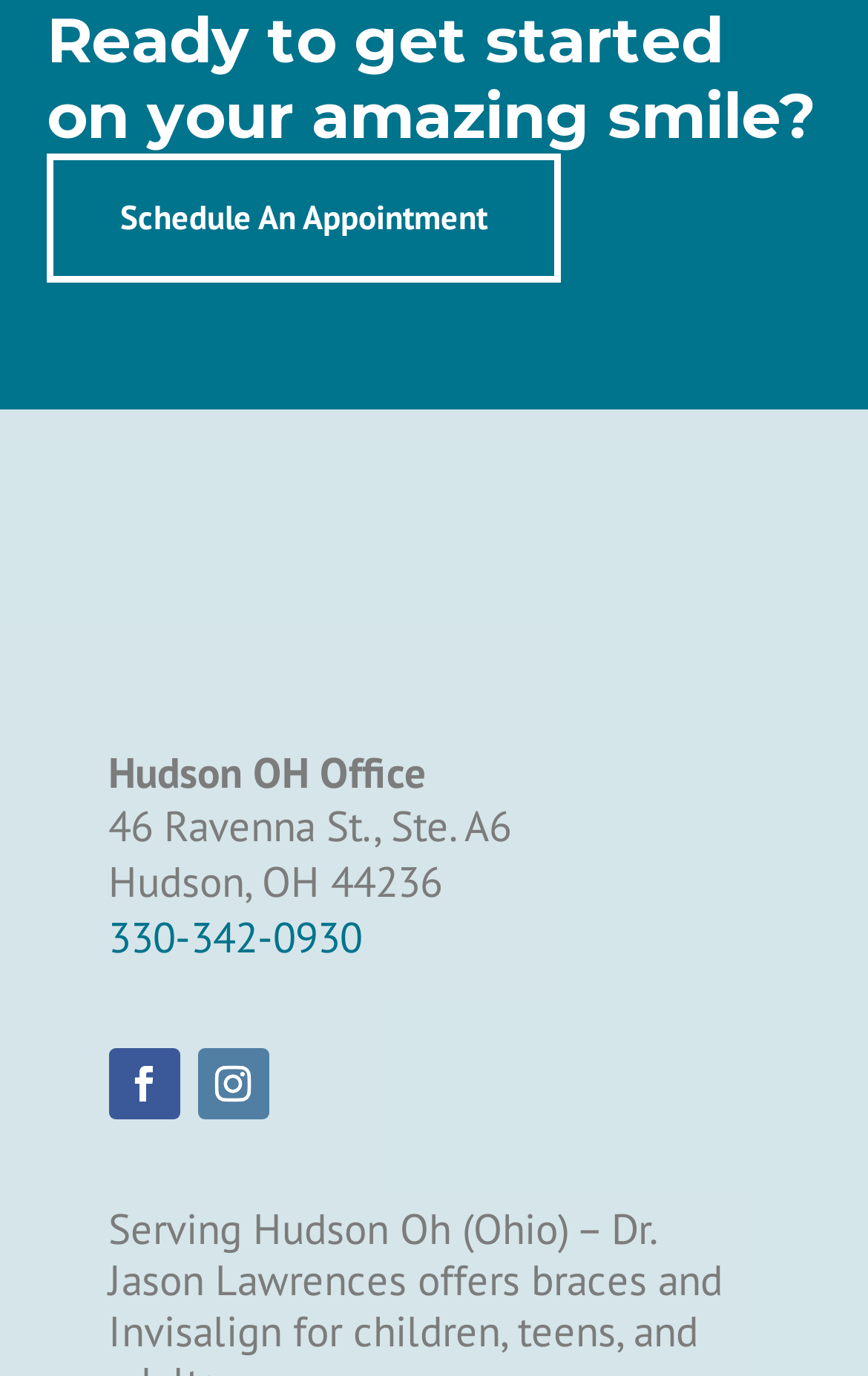Please provide a one-word or phrase answer to the question: 
What is the office address?

46 Ravenna St., Ste. A6